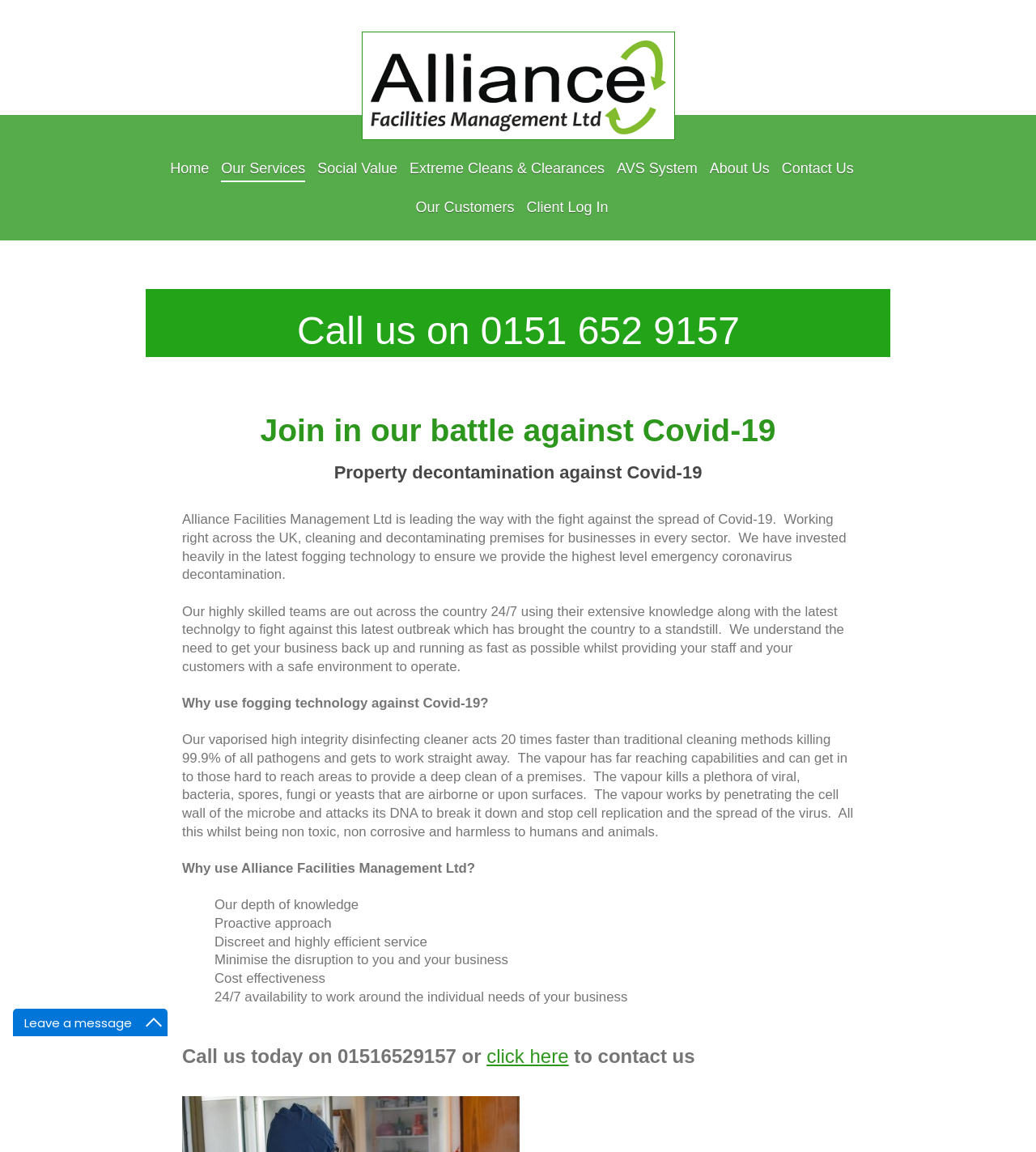Find the bounding box coordinates of the clickable element required to execute the following instruction: "Click the 'Home' link". Provide the coordinates as four float numbers between 0 and 1, i.e., [left, top, right, bottom].

[0.164, 0.128, 0.202, 0.158]